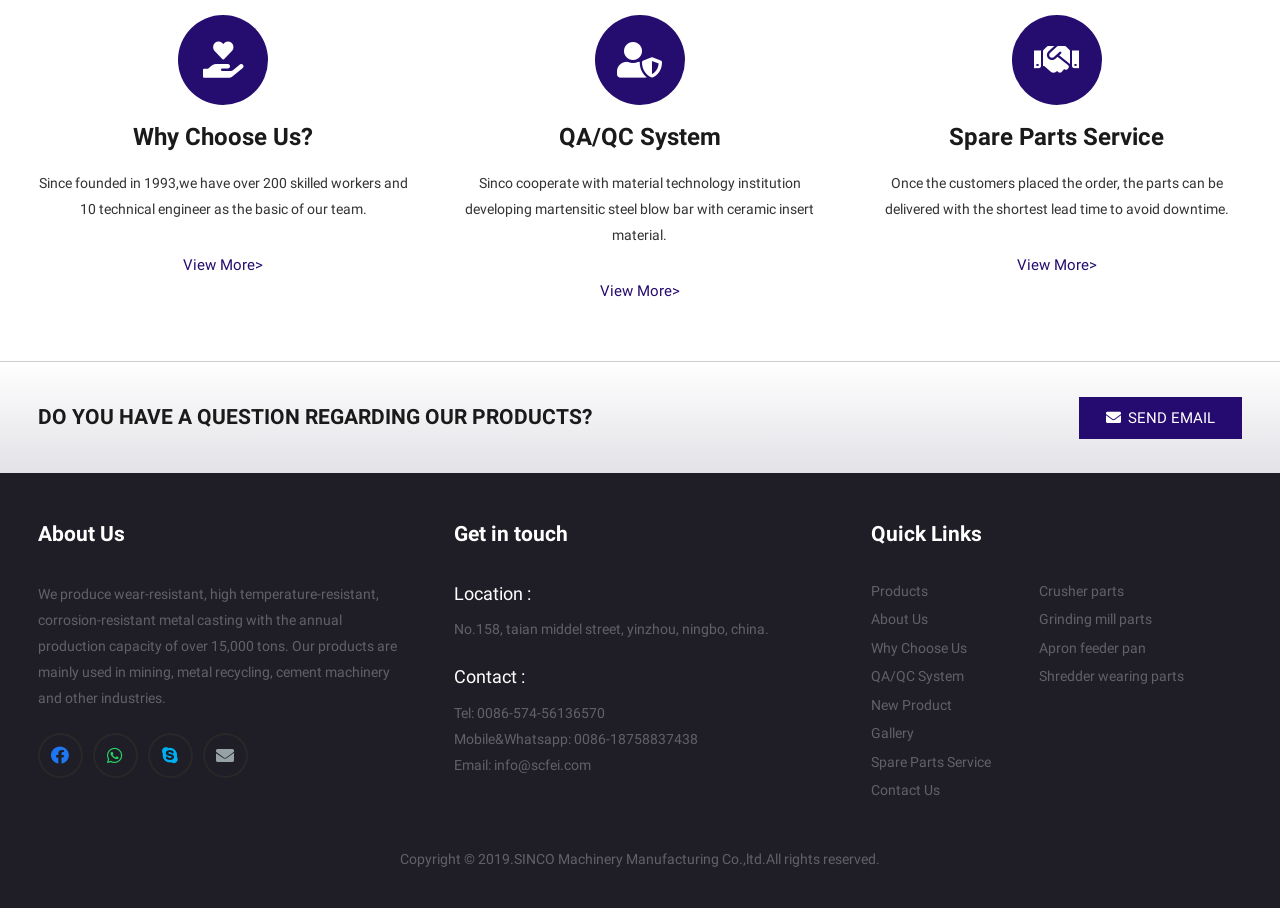Please answer the following question using a single word or phrase: 
What is the company's location?

No.158, taian middel street, yinzhou, ningbo, china